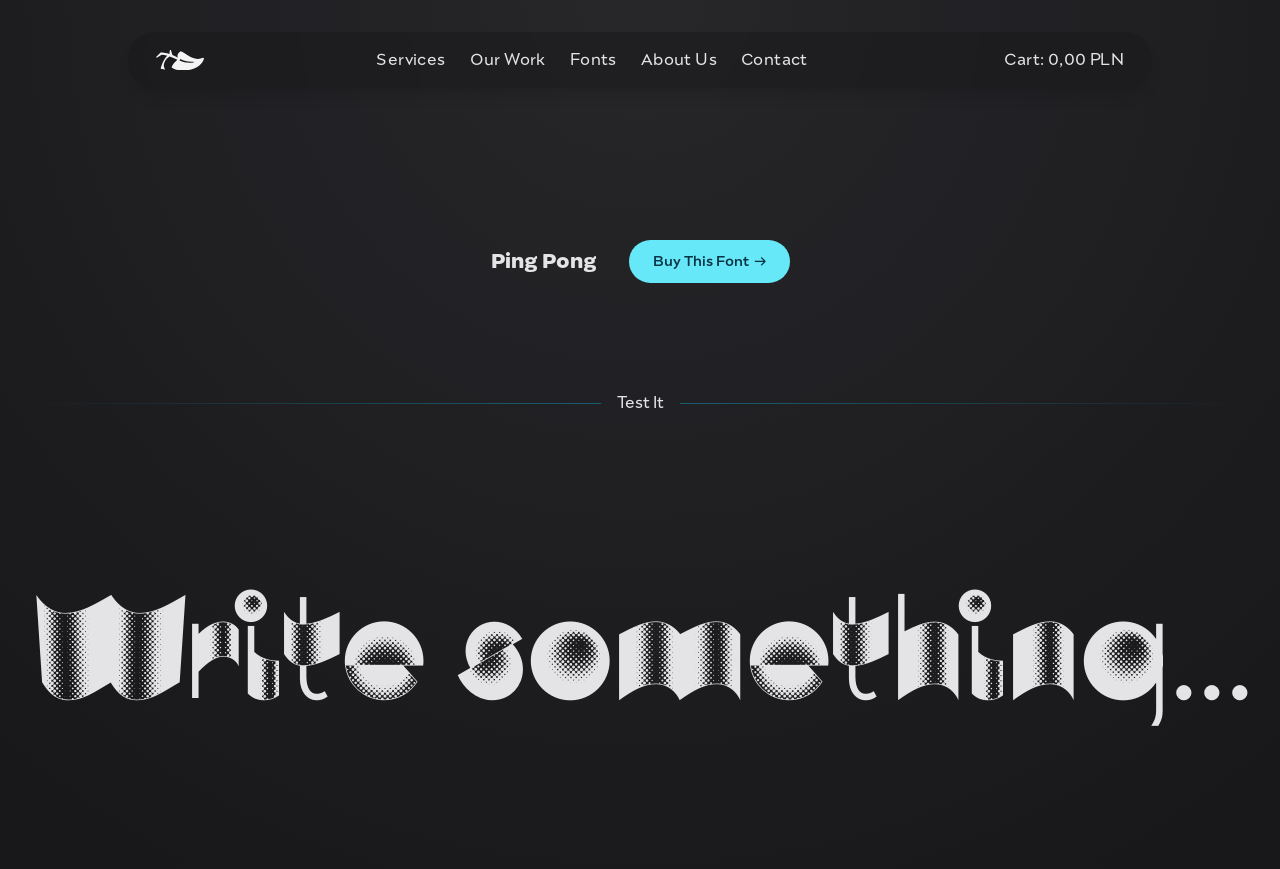Please use the details from the image to answer the following question comprehensively:
What is the name of the font company?

The name of the font company can be determined by looking at the top-left corner of the webpage, where the logo and company name 'Ping Pong | Capitalics WTF' is located.